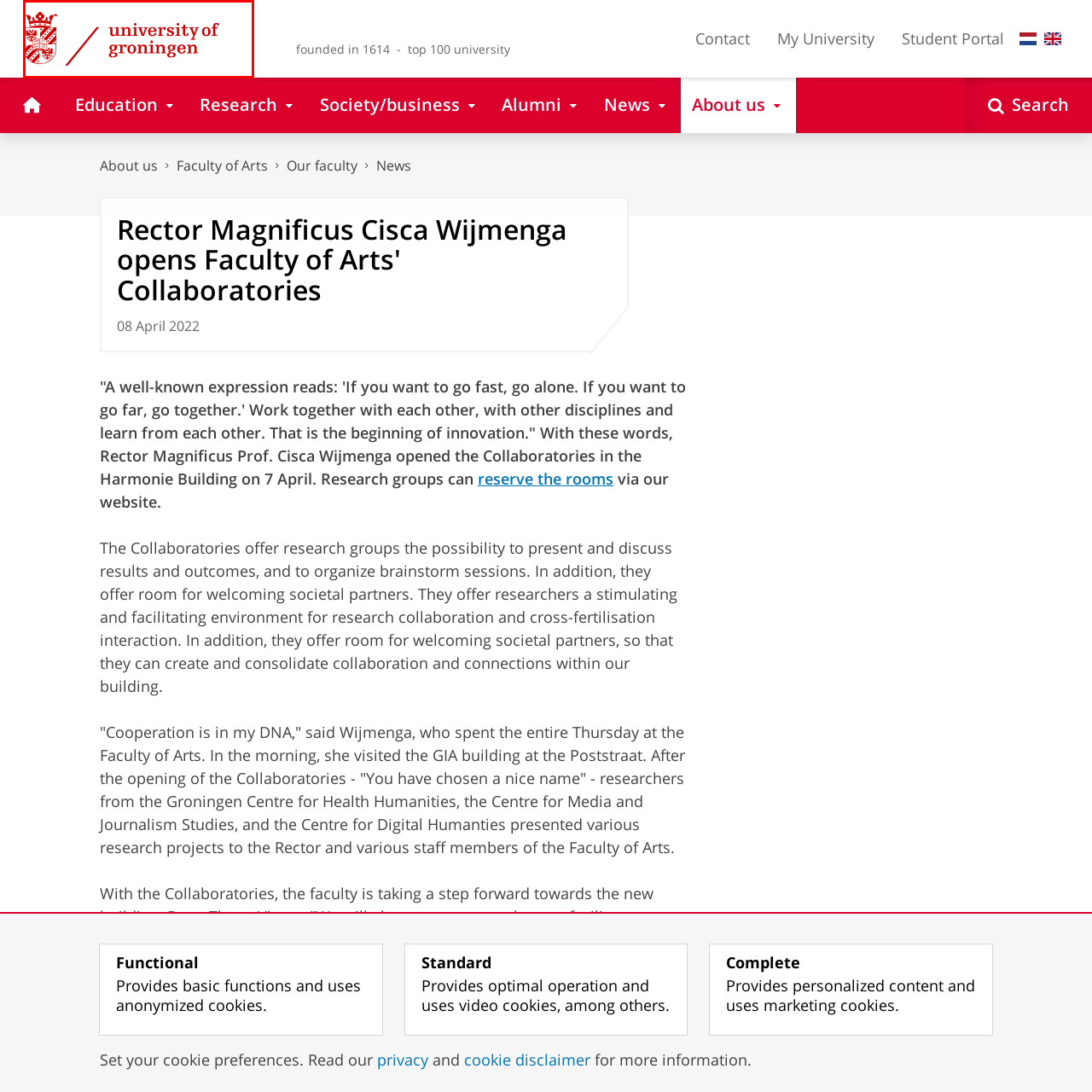Describe in detail what you see in the image highlighted by the red border.

The image features the logo of the University of Groningen, which includes a stylized coat of arms on the left. The emblem is accompanied by the name "university of groningen" displayed prominently in a modern font. The design reflects the university's rich heritage, founded in 1614, emphasizing its longstanding commitment to education and research. The logo serves as a recognizable symbol of the institution, representing its strategic position within the top 100 universities worldwide and its contribution to academic excellence.